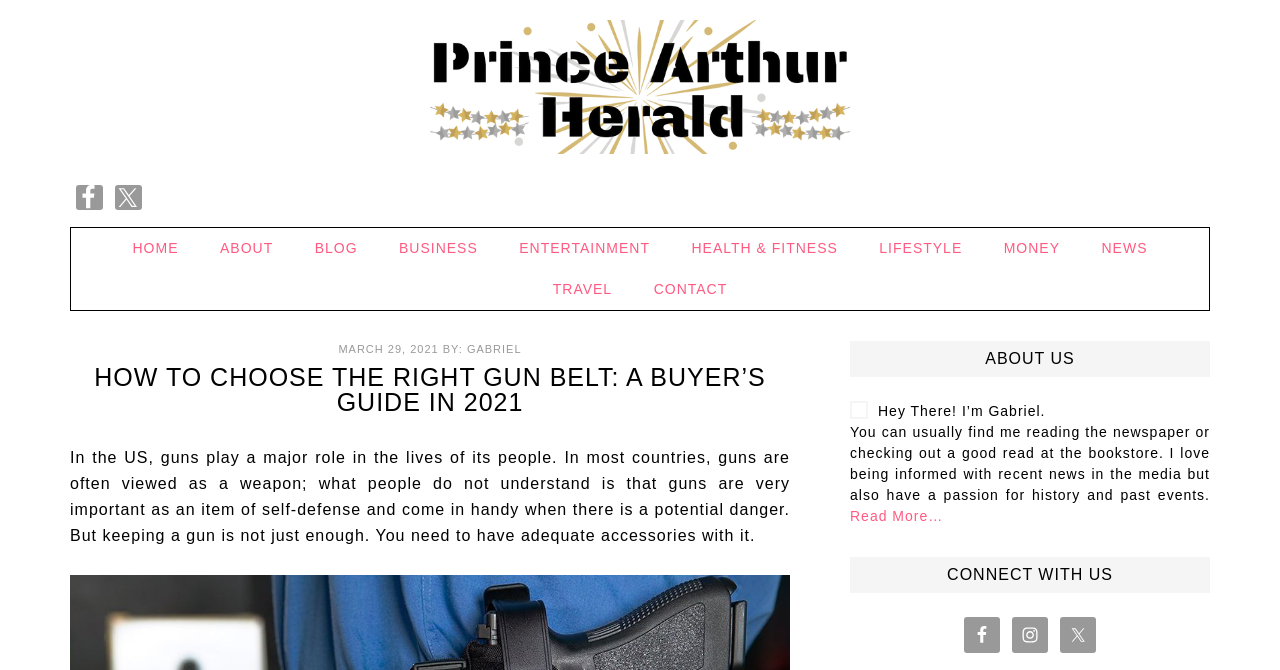Please find the bounding box coordinates of the clickable region needed to complete the following instruction: "Click on the Facebook link". The bounding box coordinates must consist of four float numbers between 0 and 1, i.e., [left, top, right, bottom].

[0.059, 0.276, 0.08, 0.313]